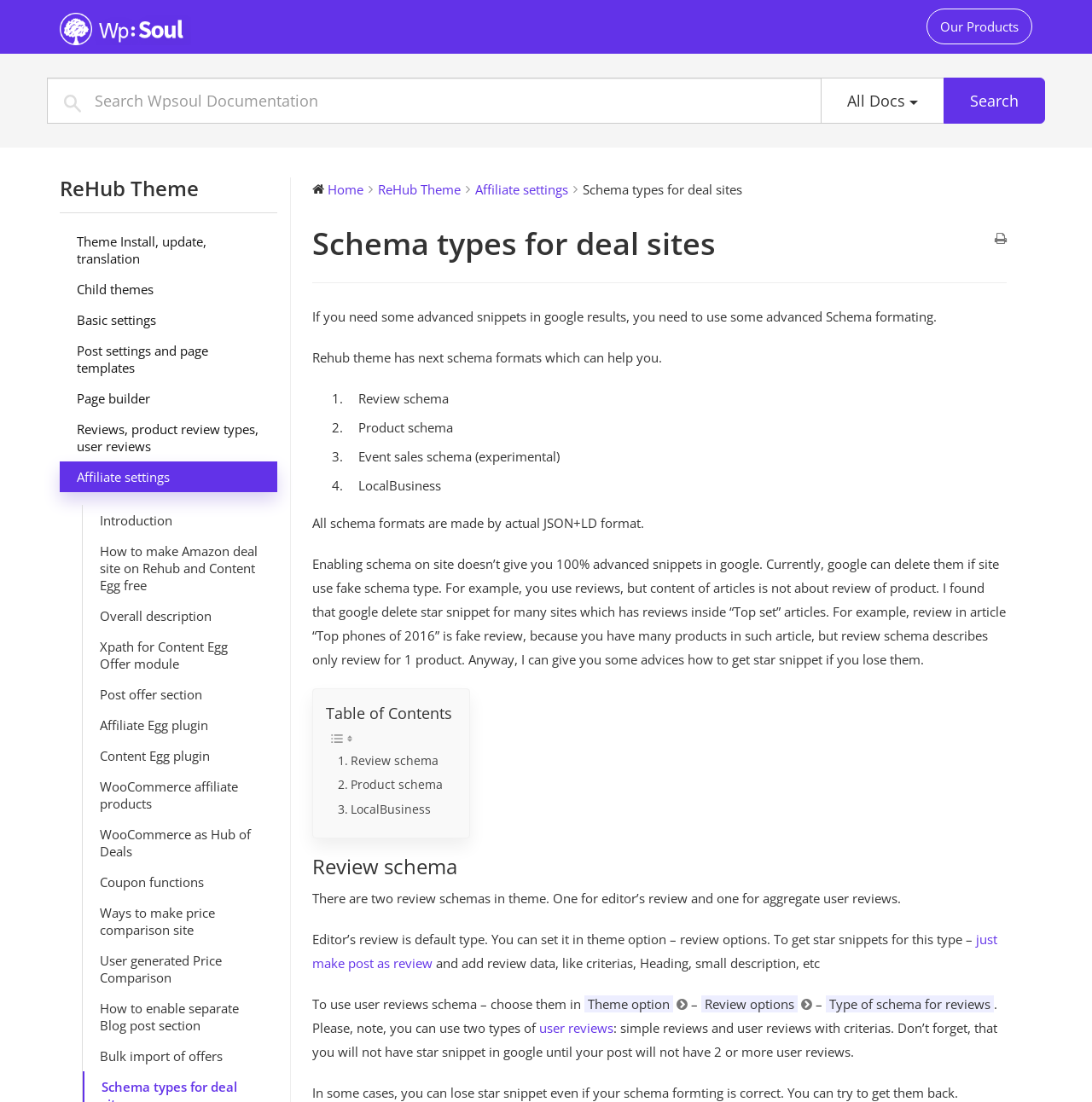Identify and extract the main heading of the webpage.

Schema types for deal sites